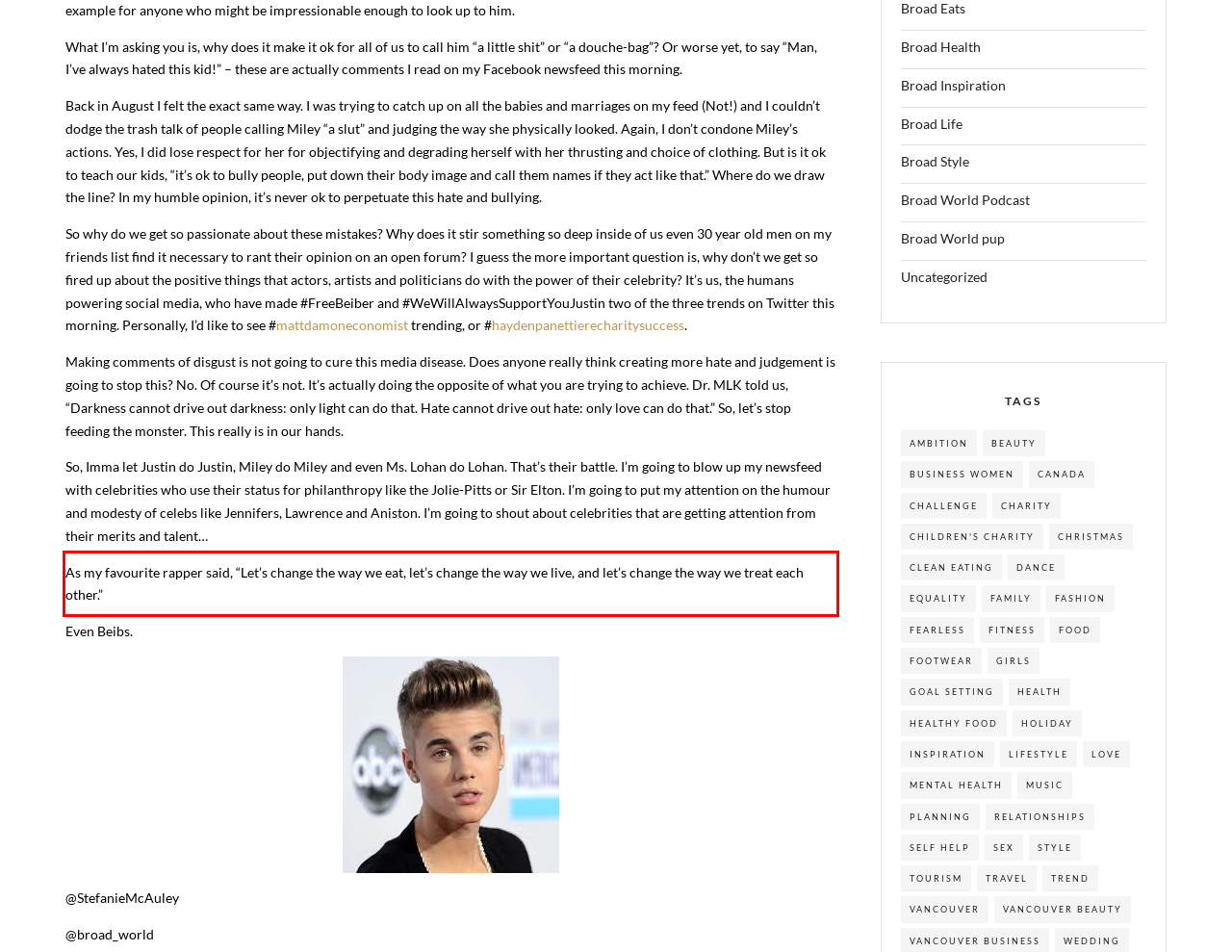You are provided with a screenshot of a webpage featuring a red rectangle bounding box. Extract the text content within this red bounding box using OCR.

As my favourite rapper said, “Let’s change the way we eat, let’s change the way we live, and let’s change the way we treat each other.”